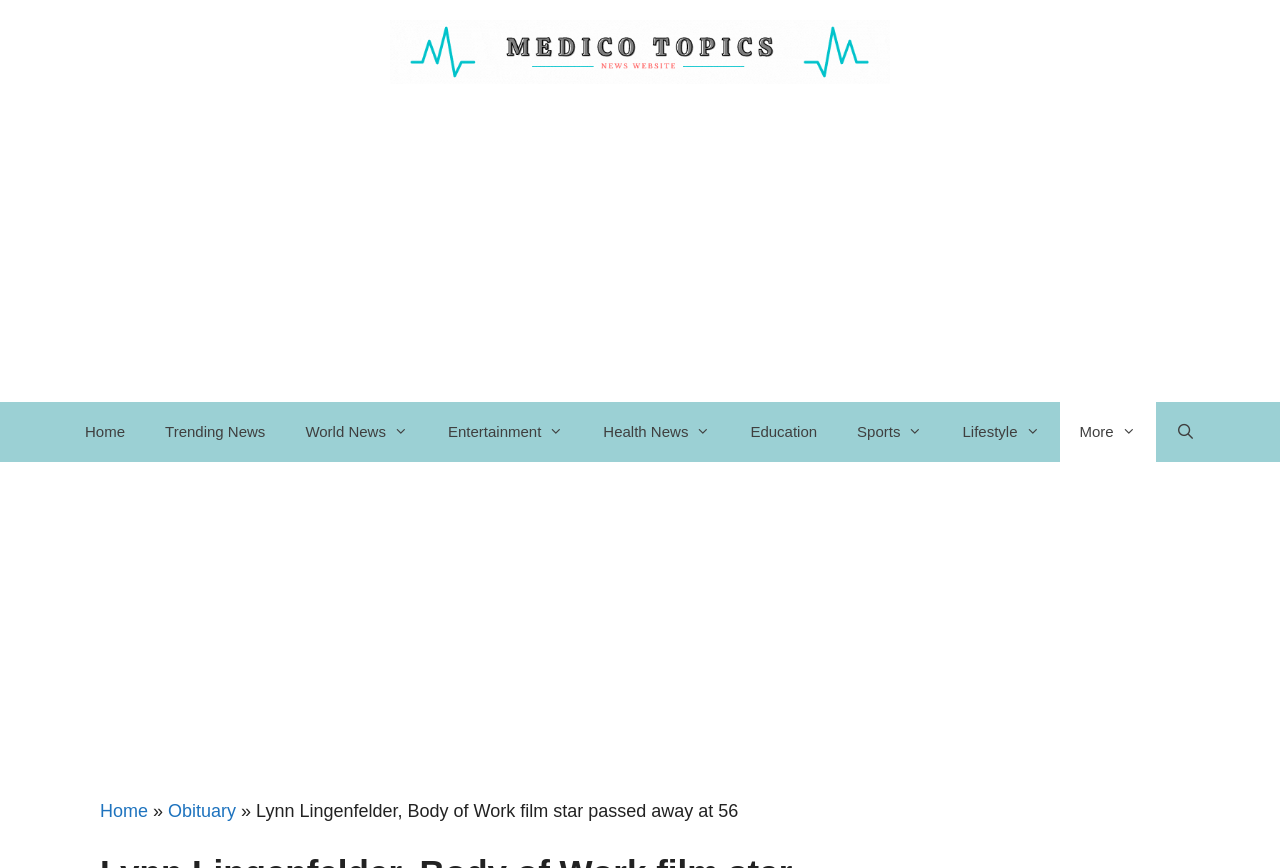Show me the bounding box coordinates of the clickable region to achieve the task as per the instruction: "go to home page".

[0.051, 0.463, 0.113, 0.533]